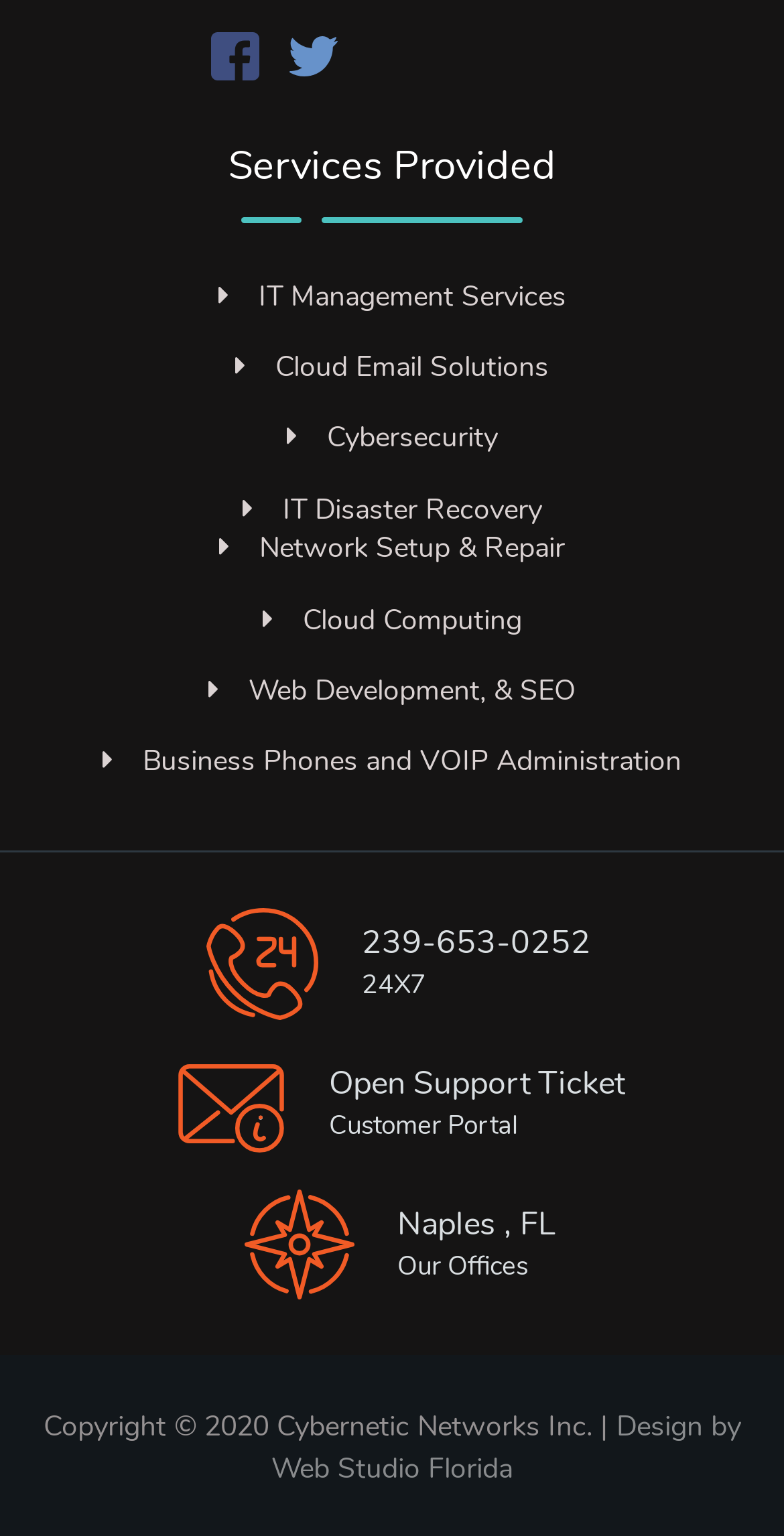What is the company's support option?
By examining the image, provide a one-word or phrase answer.

Open Support Ticket